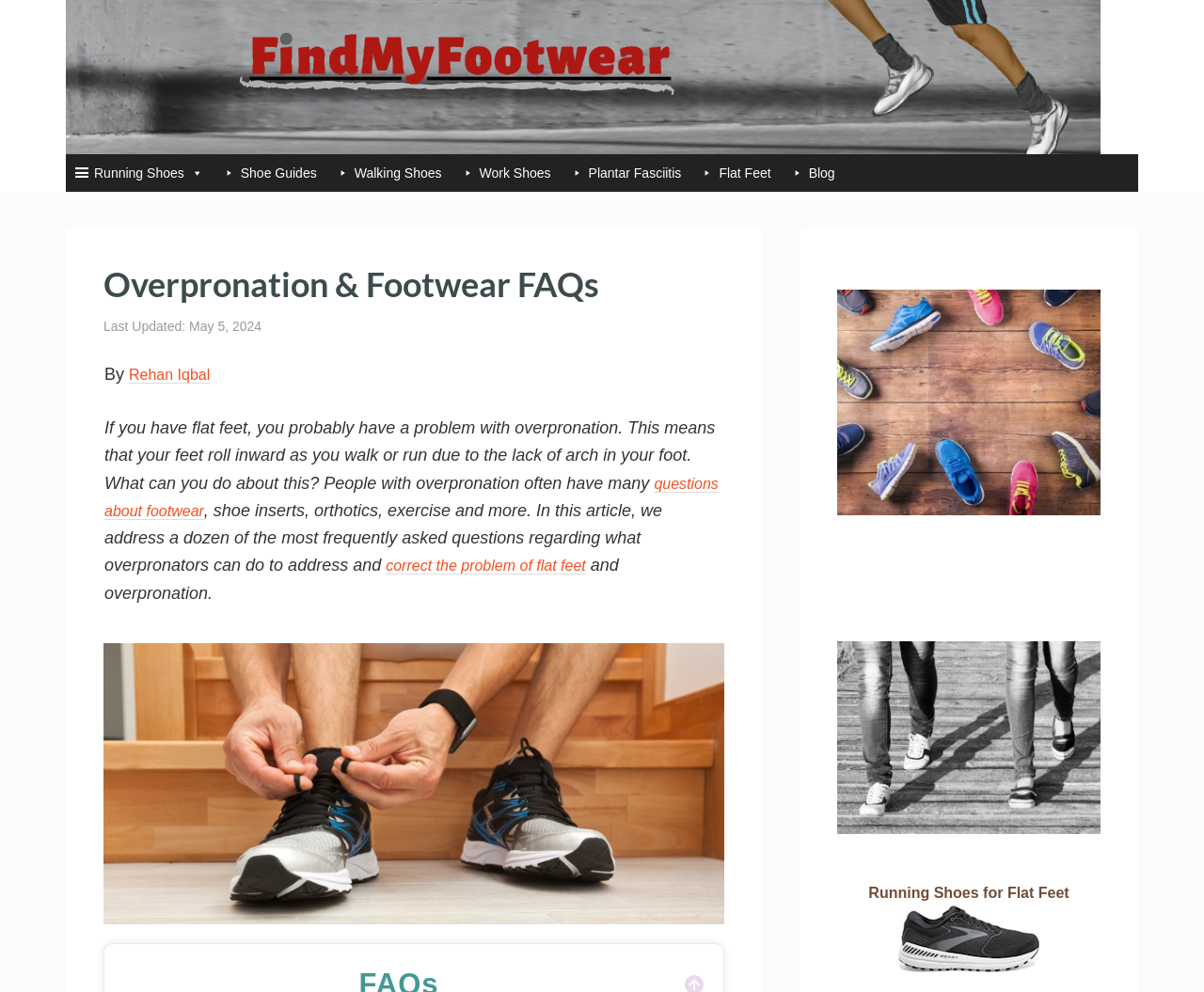Could you identify the text that serves as the heading for this webpage?

Overpronation & Footwear FAQs